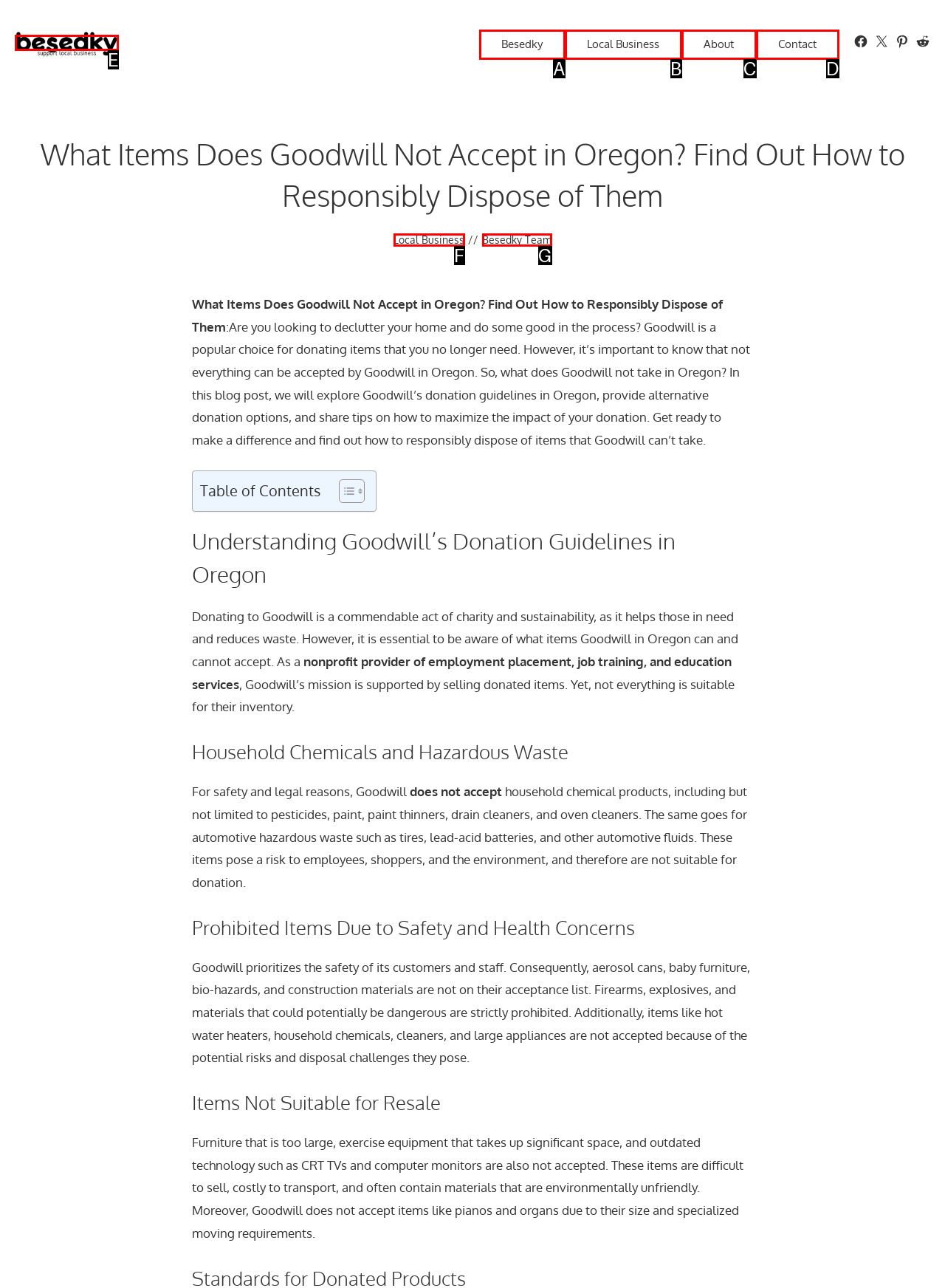Choose the option that best matches the description: Besedky Team
Indicate the letter of the matching option directly.

G